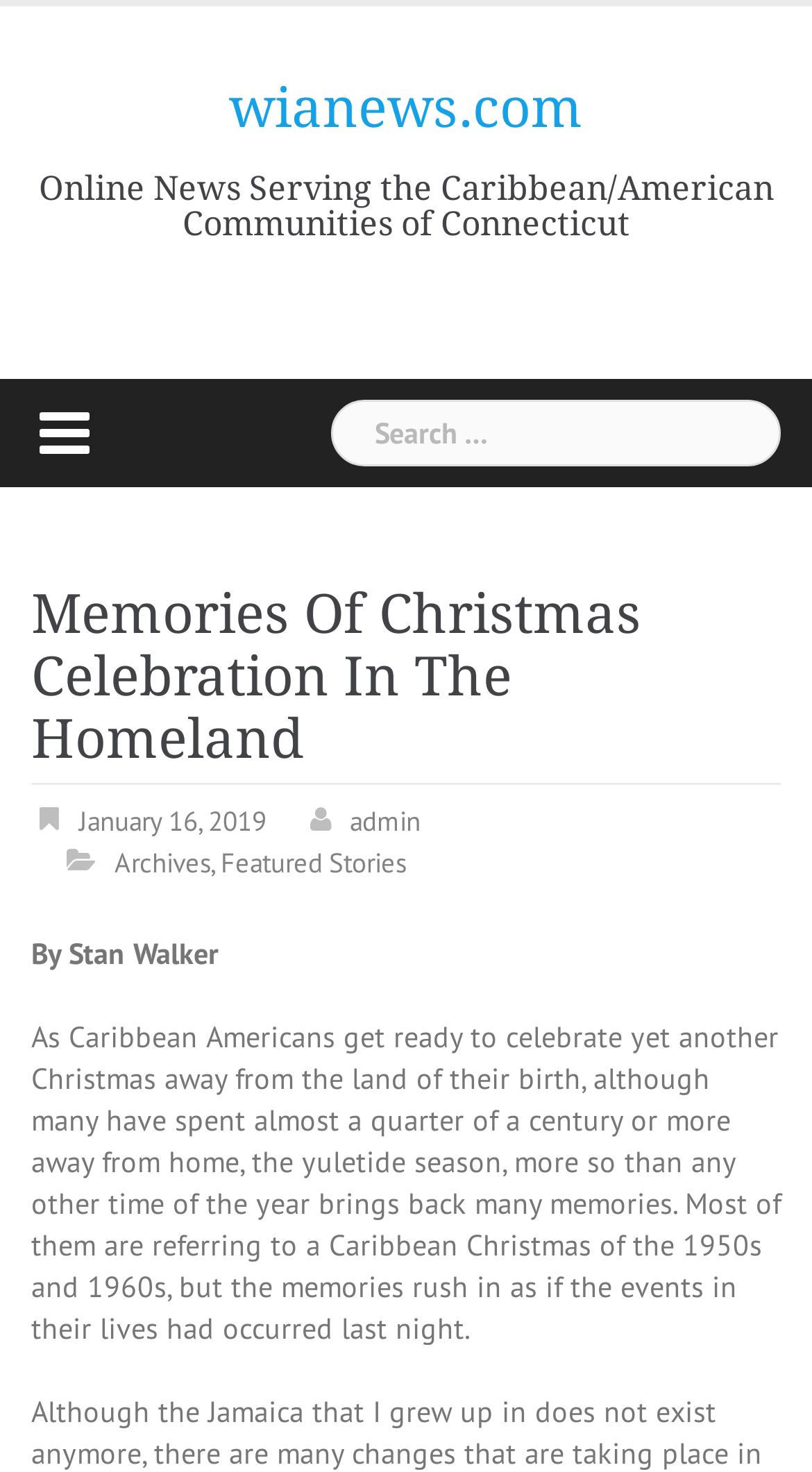Examine the image carefully and respond to the question with a detailed answer: 
What is the name of the website?

The name of the website can be inferred from the heading element at the top of the webpage, which contains the text 'wianews.com'.